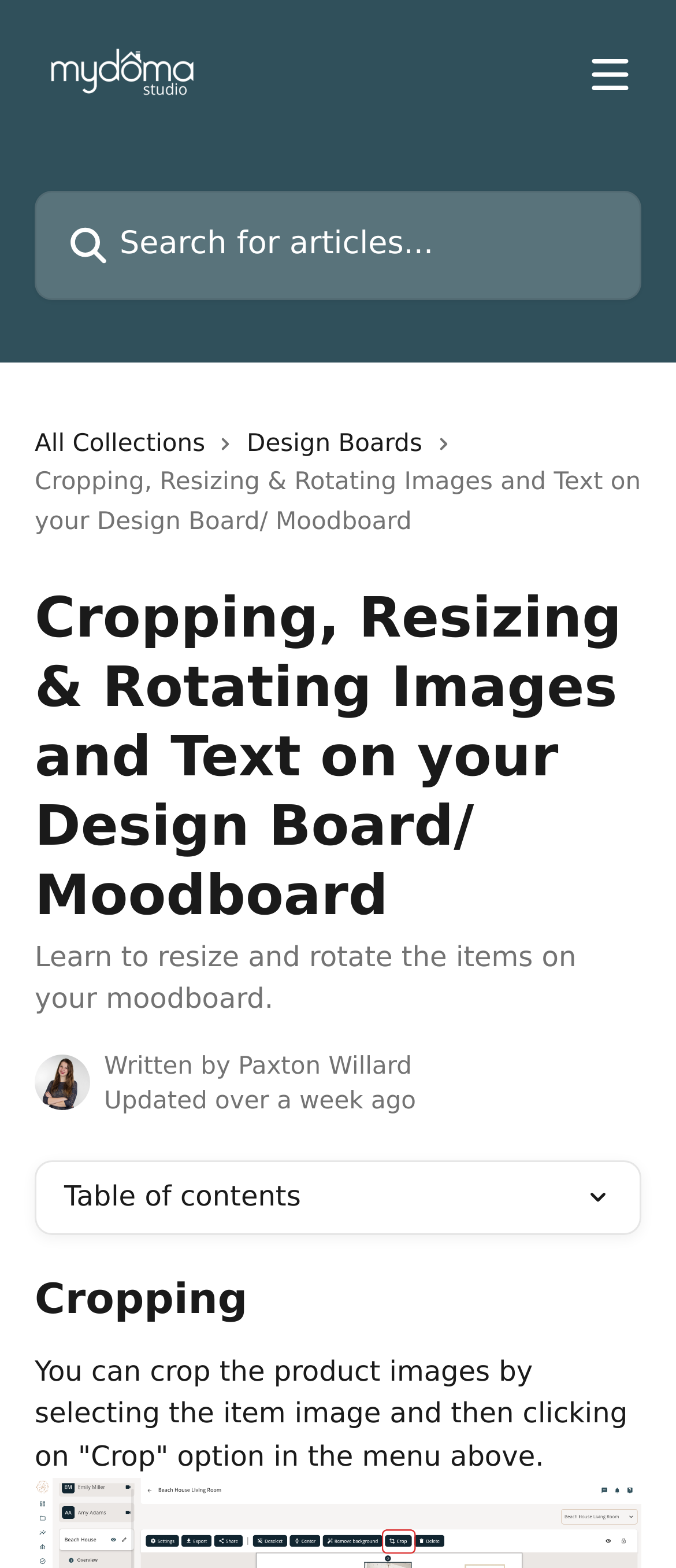What is the name of the help center?
Use the image to answer the question with a single word or phrase.

Mydoma Studio Help Center